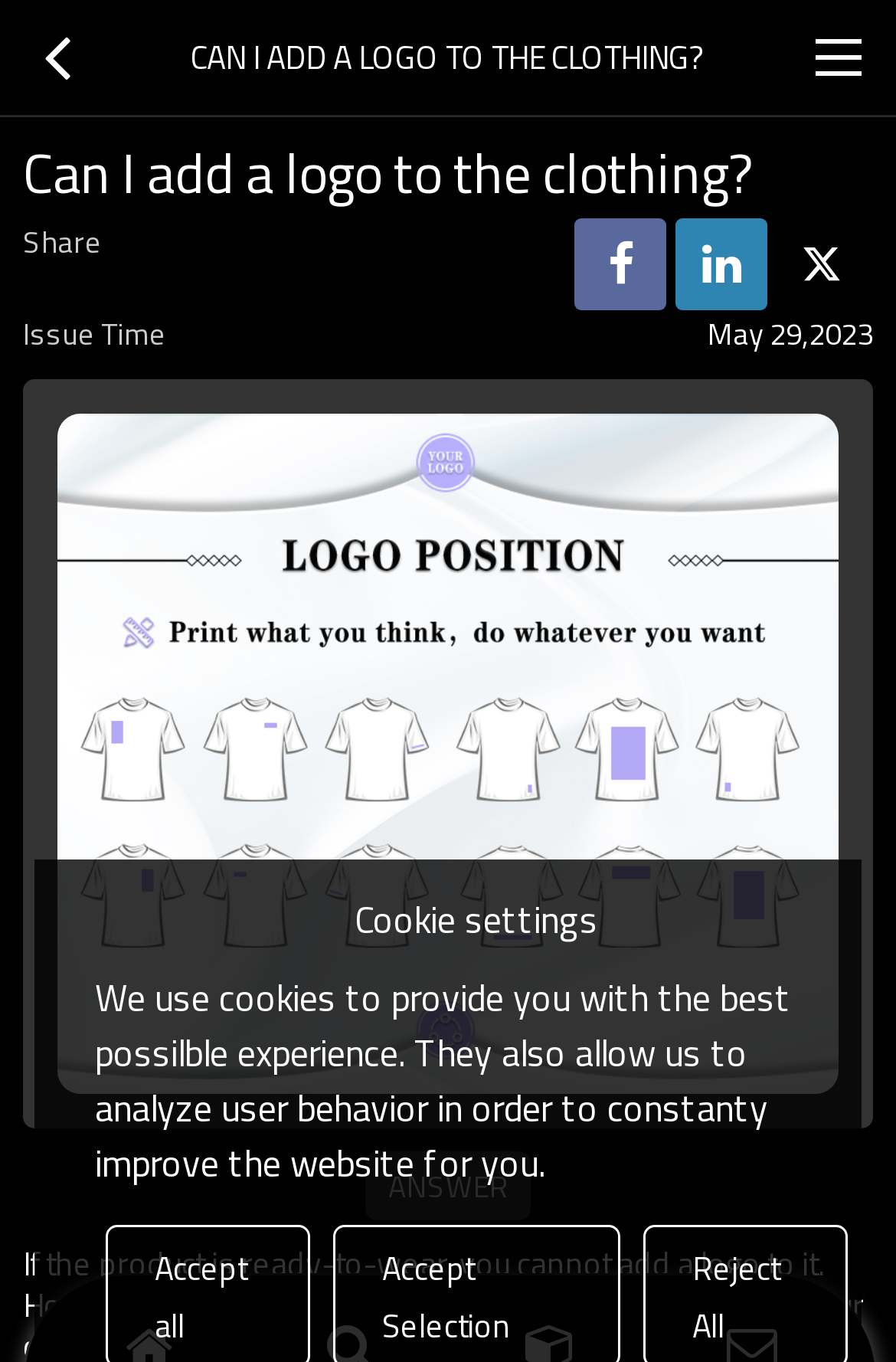Provide a thorough summary of the webpage.

The webpage is a FAQ page from Touches Dark Streetwear Clothing Manufacturer, specifically answering the question "Can I add a logo to the clothing?". 

At the top left corner, there is a button with an icon '\uf104'. Next to it, there is a heading "CAN I ADD A LOGO TO THE CLOTHING?" in a large font size. On the top right corner, there is another button labeled "Main navigation". 

Below the top section, there is a header section with a heading "Can I add a logo to the clothing?" in a smaller font size. Underneath the header, there are two description lists. The first list has a term "Share" and three buttons with icons '\uf09a', '\uf0e1', and '\uf099' respectively. The second list has a term "Issue Time" and a detail "May 29,2023". 

To the right of the description lists, there is an image related to the question "Can I add a logo to the clothing?". The image takes up most of the page's vertical space.

At the bottom of the page, there is a section about cookie settings. It has a heading "Cookie settings" and a paragraph of text explaining the use of cookies on the website.